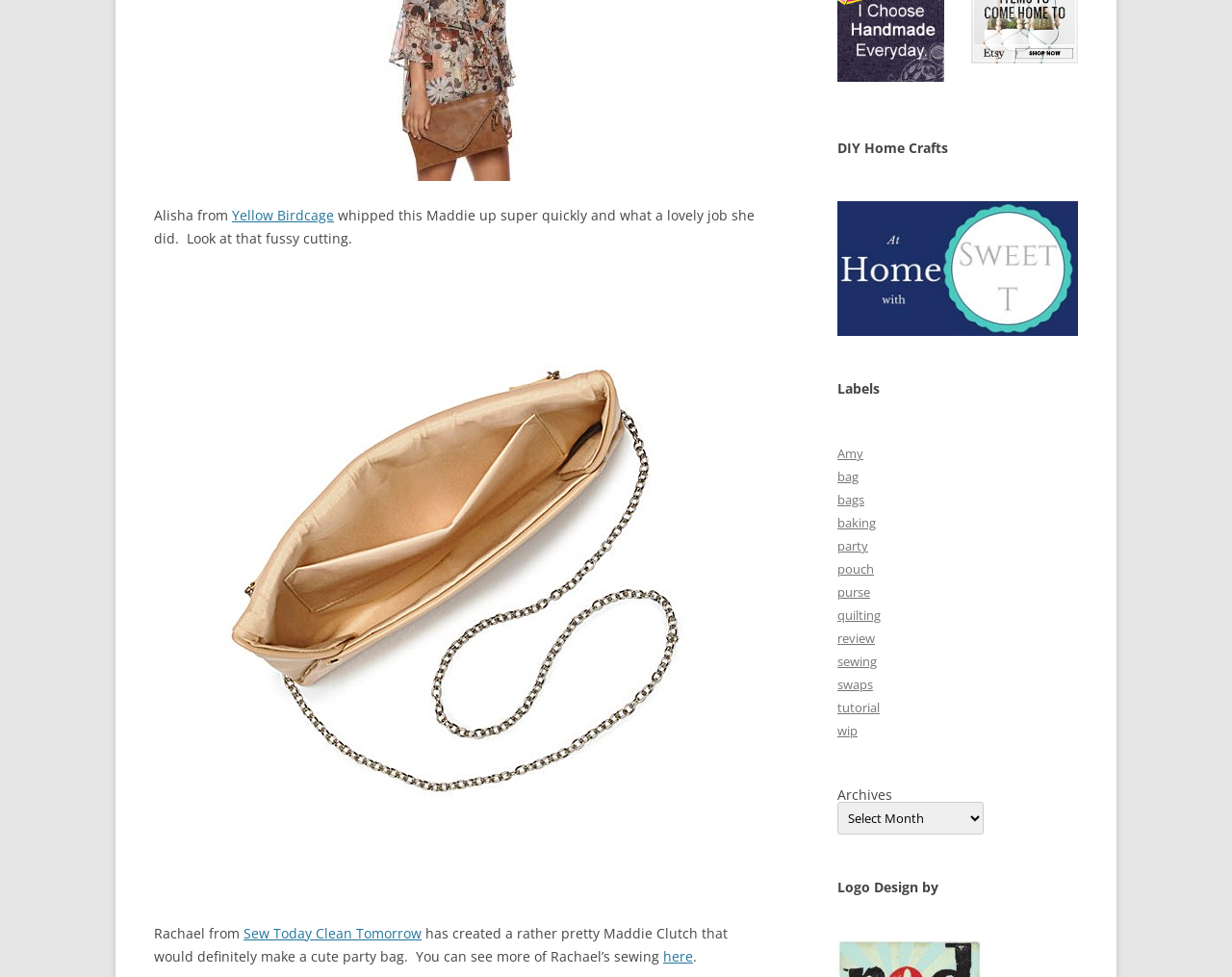Give a concise answer of one word or phrase to the question: 
What is the name of the designer of the logo?

Not specified